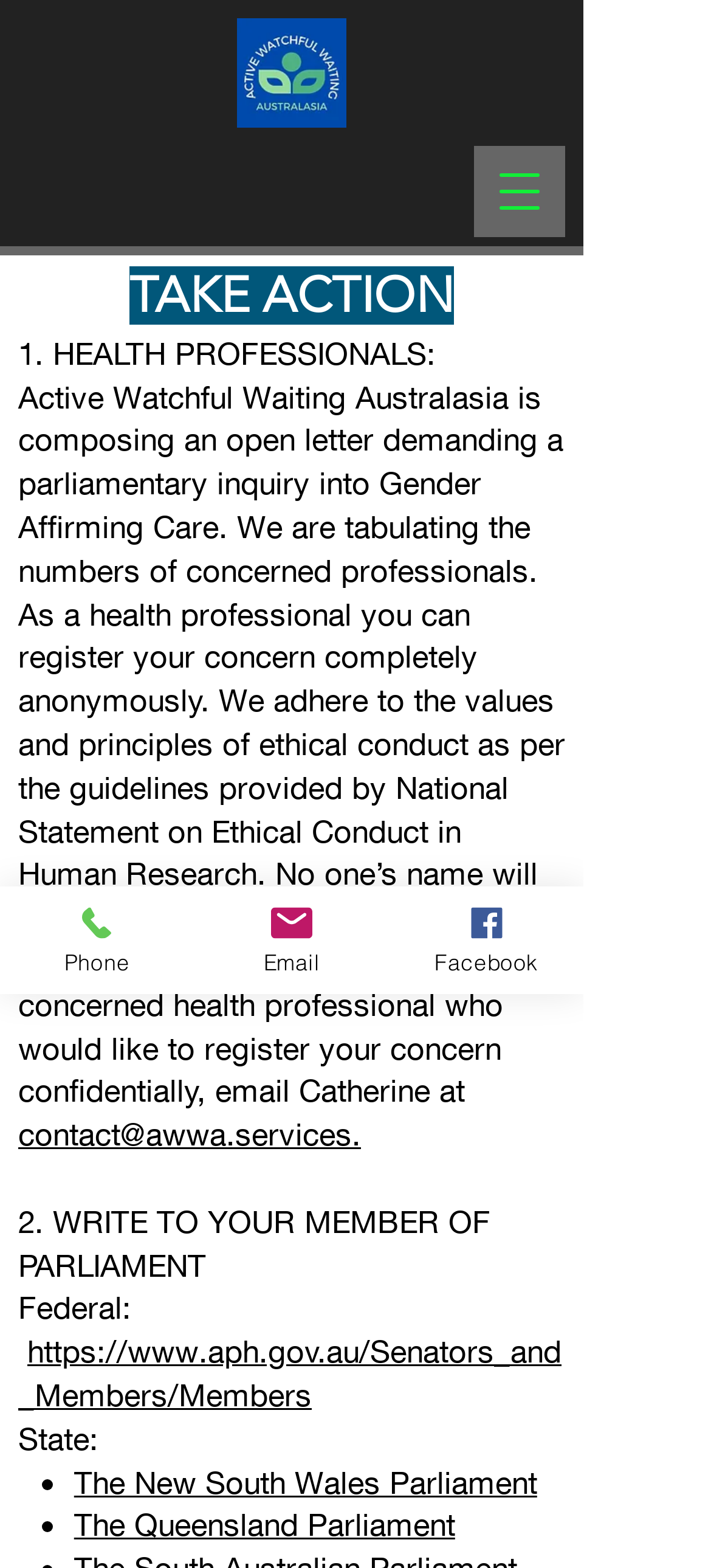What is the organization's logo image file name?
From the image, respond with a single word or phrase.

awwa logo_3.jfif